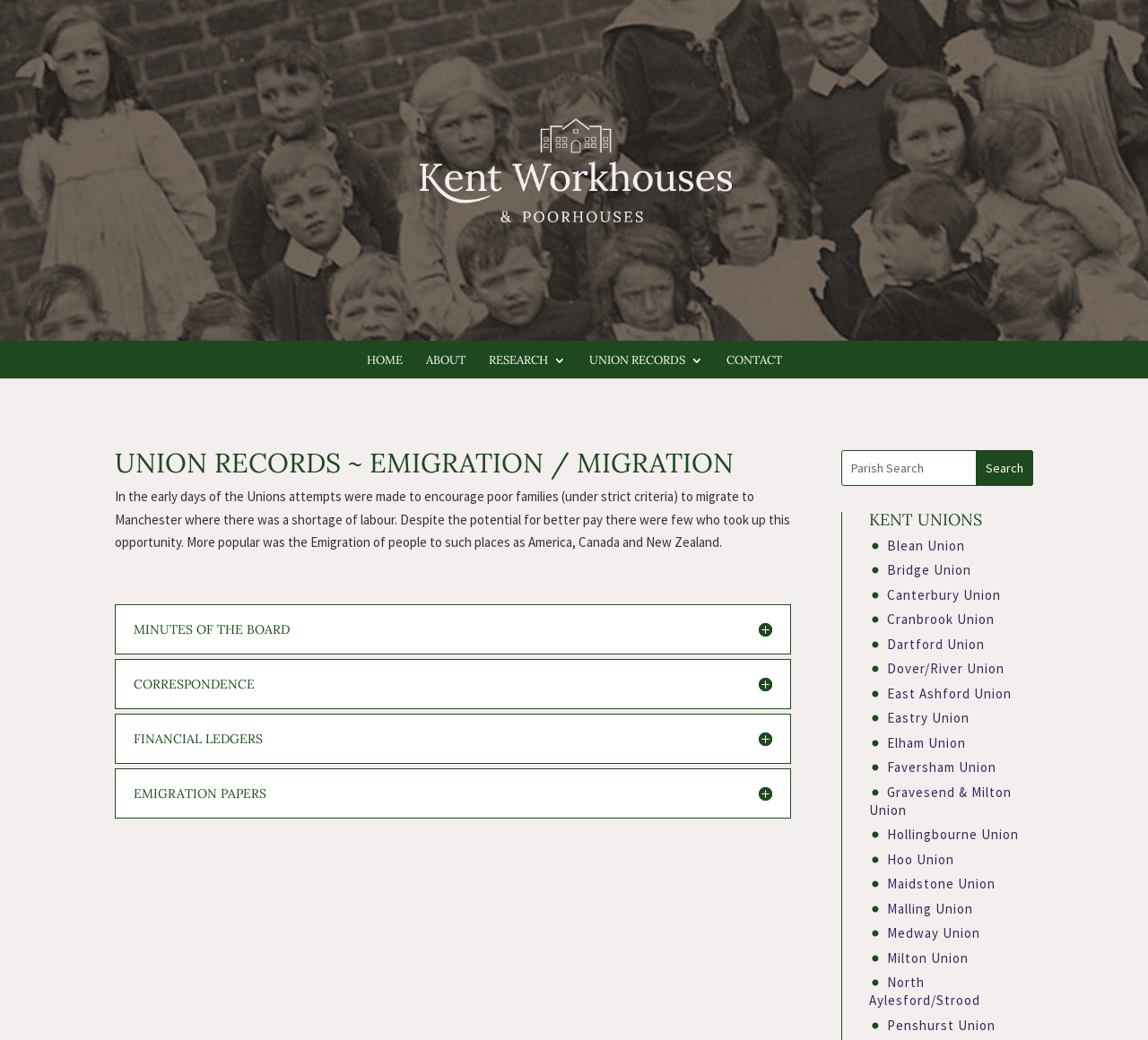Explain the webpage in detail, including its primary components.

This webpage is about Kent parish poorhouses and Kent Poor Law Unions, providing information on the records available. At the top, there is a logo image and a link to "Kent Workhouses & Poorhouses" on the left, and a navigation menu with links to "HOME", "ABOUT", "RESEARCH 3", "UNION RECORDS 3", and "CONTACT" on the right.

Below the navigation menu, there is a heading "UNION RECORDS ~ EMIGRATION / MIGRATION" followed by a paragraph of text that discusses the early days of the Unions and their attempts to encourage poor families to migrate to Manchester and other places.

Underneath, there are four headings: "MINUTES OF THE BOARD", "CORRESPONDENCE", "FINANCIAL LEDGERS", and "EMIGRATION PAPERS", which are likely categories of records related to the Poor Law Unions.

On the right side of the page, there is a search box with a label "Parish Search" and a "Search" button. Below the search box, there is a heading "KENT UNIONS" followed by a list of 20 links to different Kent Unions, such as "Blean Union", "Bridge Union", and "Canterbury Union", which are likely links to more information about each union.